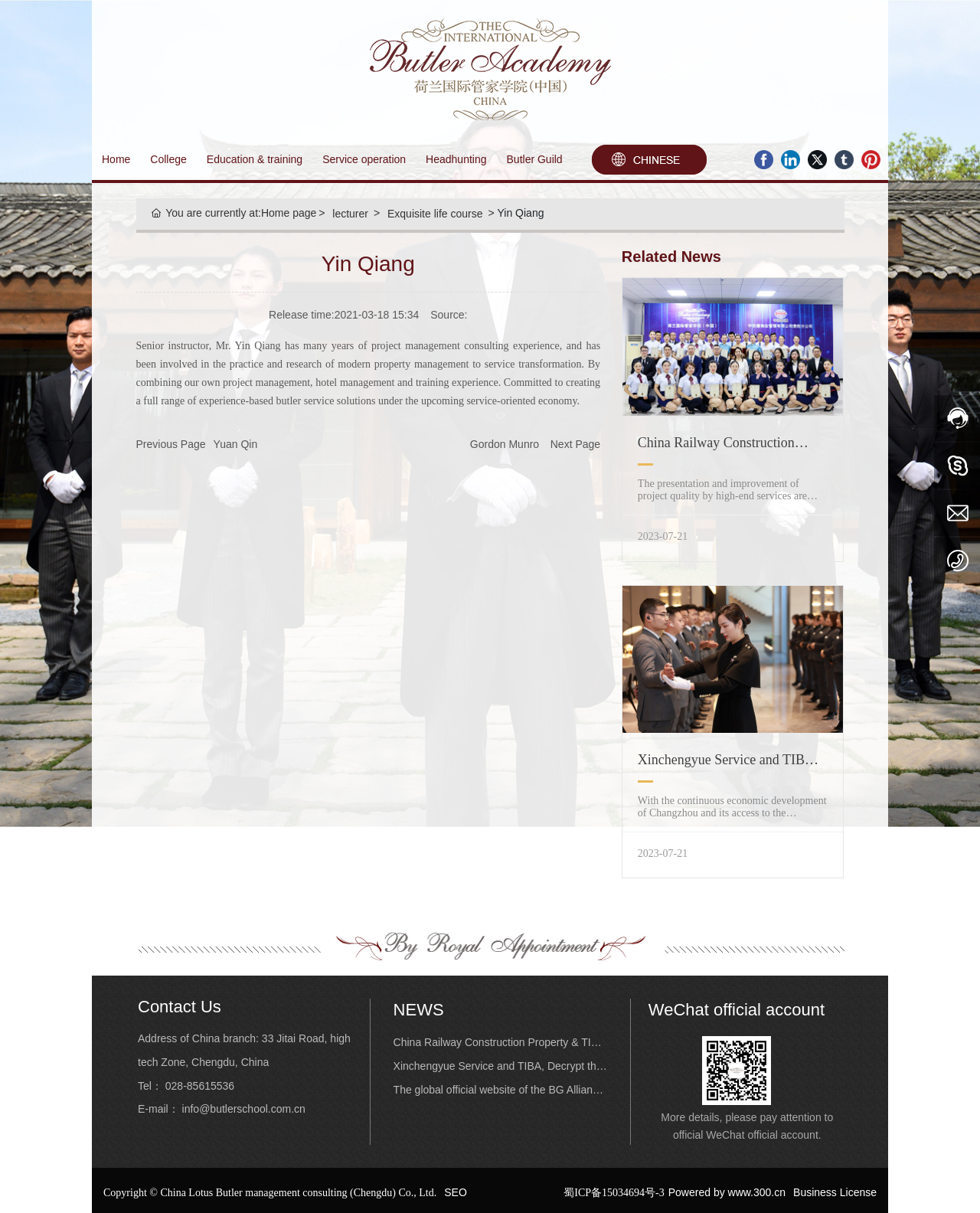Please answer the following question using a single word or phrase: 
What is the address of the China branch?

33 Jitai Road, high tech Zone, Chengdu, China